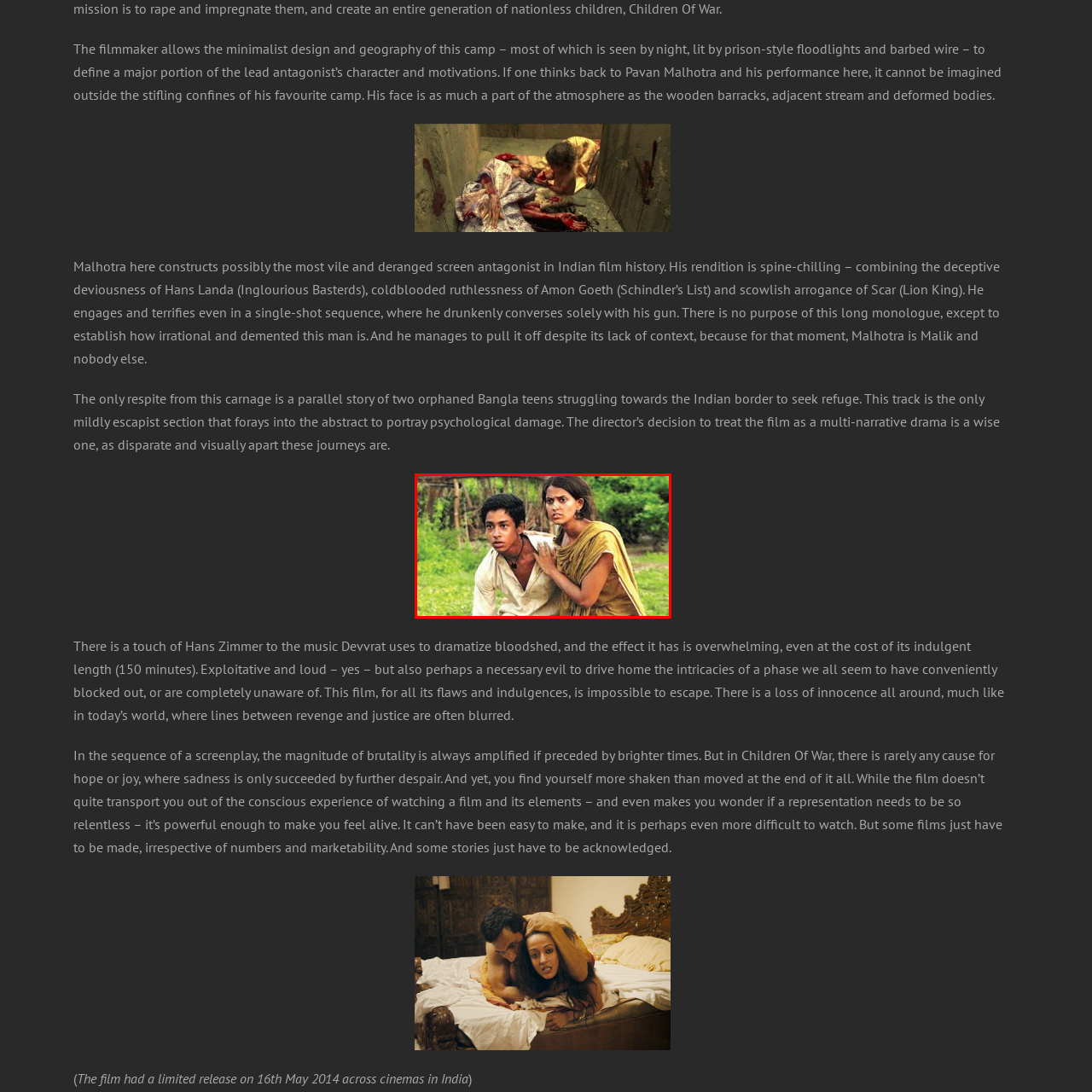What is the setting of the scene?
Analyze the image within the red frame and provide a concise answer using only one word or a short phrase.

lush greenery